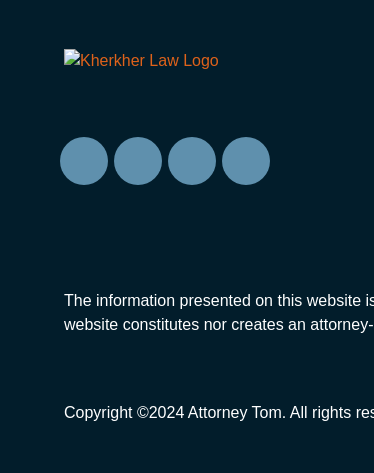What is the purpose of the disclaimer at the bottom?
Provide a detailed and extensive answer to the question.

The disclaimer at the bottom of the image states that the information provided on the website is not intended as legal advice and does not constitute an attorney-client relationship, which emphasizes the firm's commitment to ethical standards.